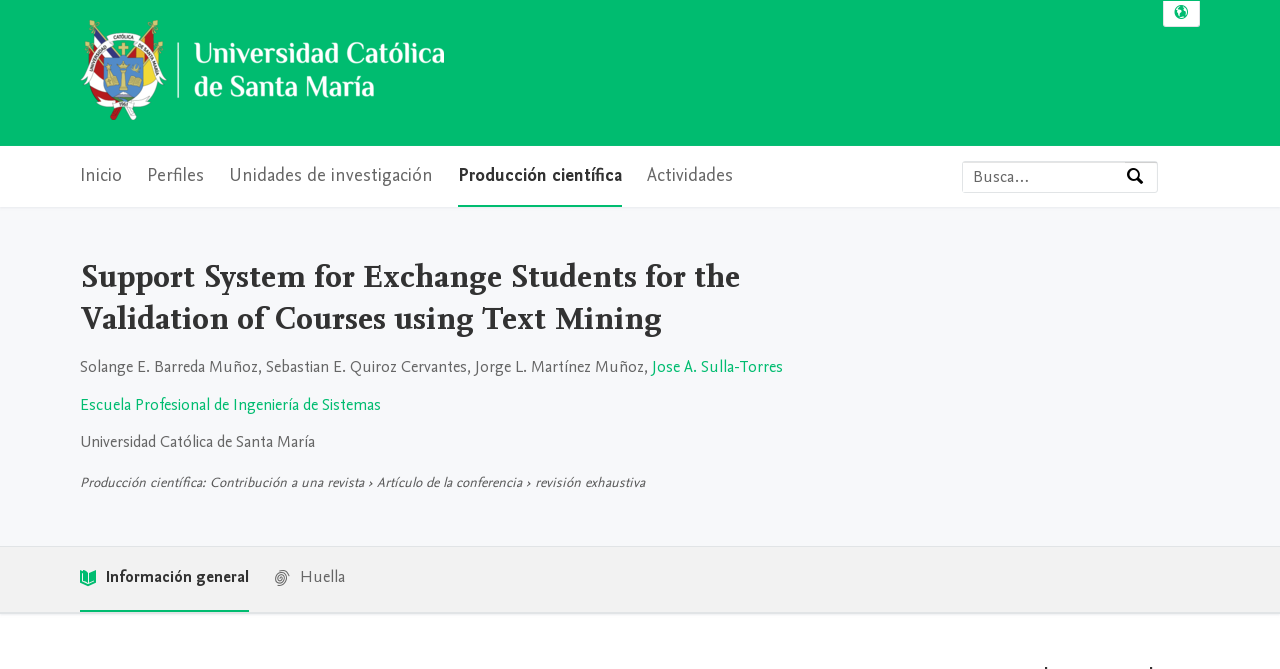Your task is to extract the text of the main heading from the webpage.

Support System for Exchange Students for the Validation of Courses using Text Mining